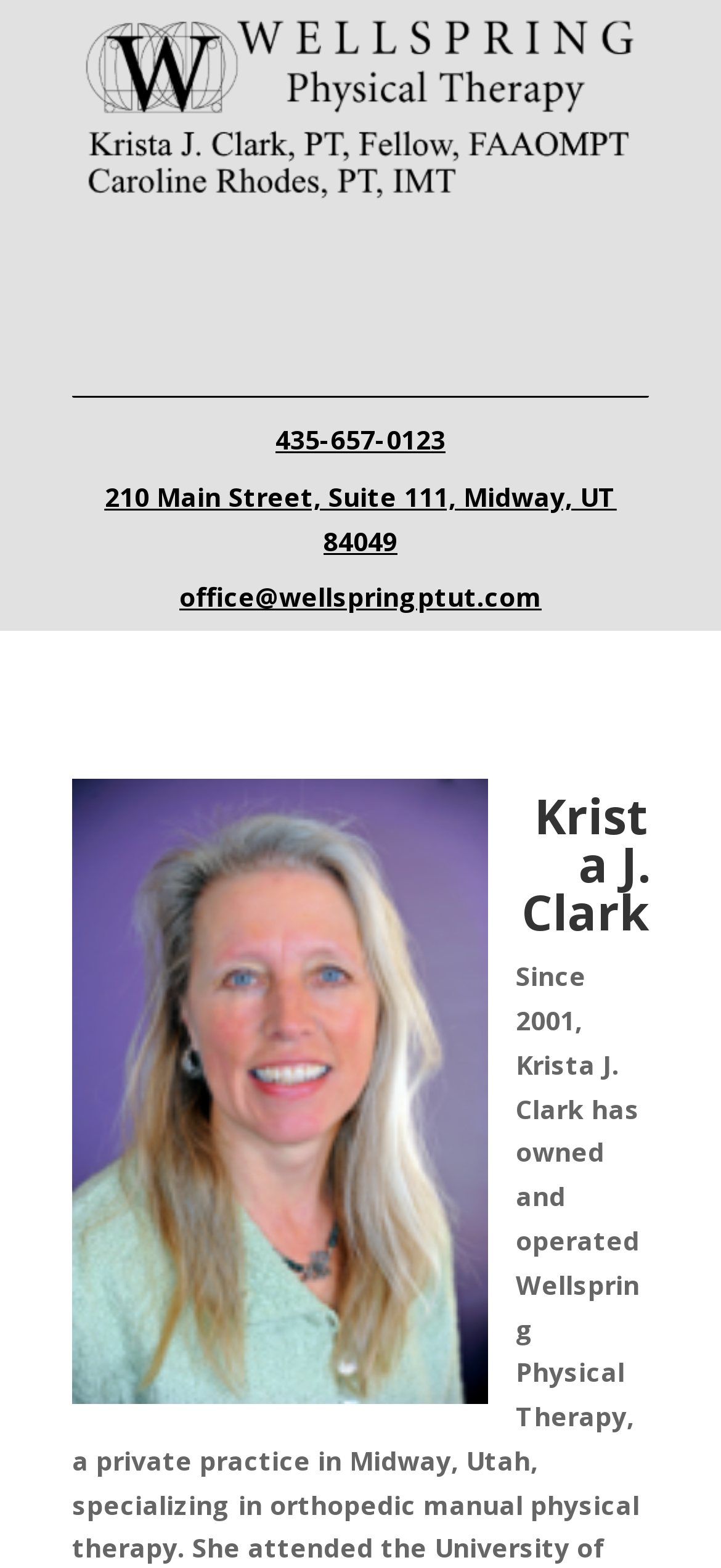Answer succinctly with a single word or phrase:
What is the phone number of Wellspring Physical Therapy?

435-657-0123